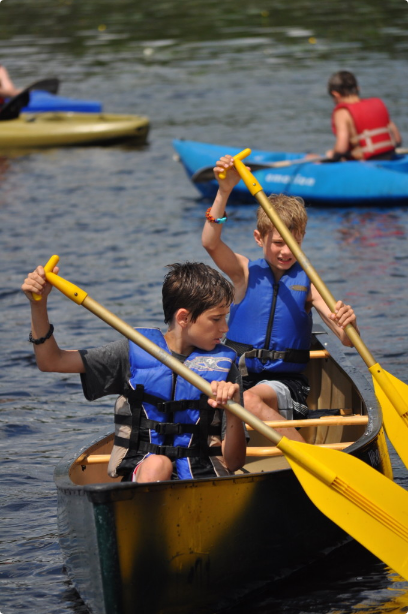Create an extensive caption that includes all significant details of the image.

In this vibrant summer scene, two campers are actively rowing a canoe on a sunny day, showcasing their teamwork and enthusiasm. They are dressed in life jackets for safety, with one boy in a blue vest and the other in a striped shirt, both deeply focused on their paddling. The clear water reflects the bright sunlight, while other participants in canoes and kayaks are visible in the background, adding to the lively atmosphere of outdoor activities. This image captures a moment of fun and collaboration, highlighting the joy of water sports at camp.